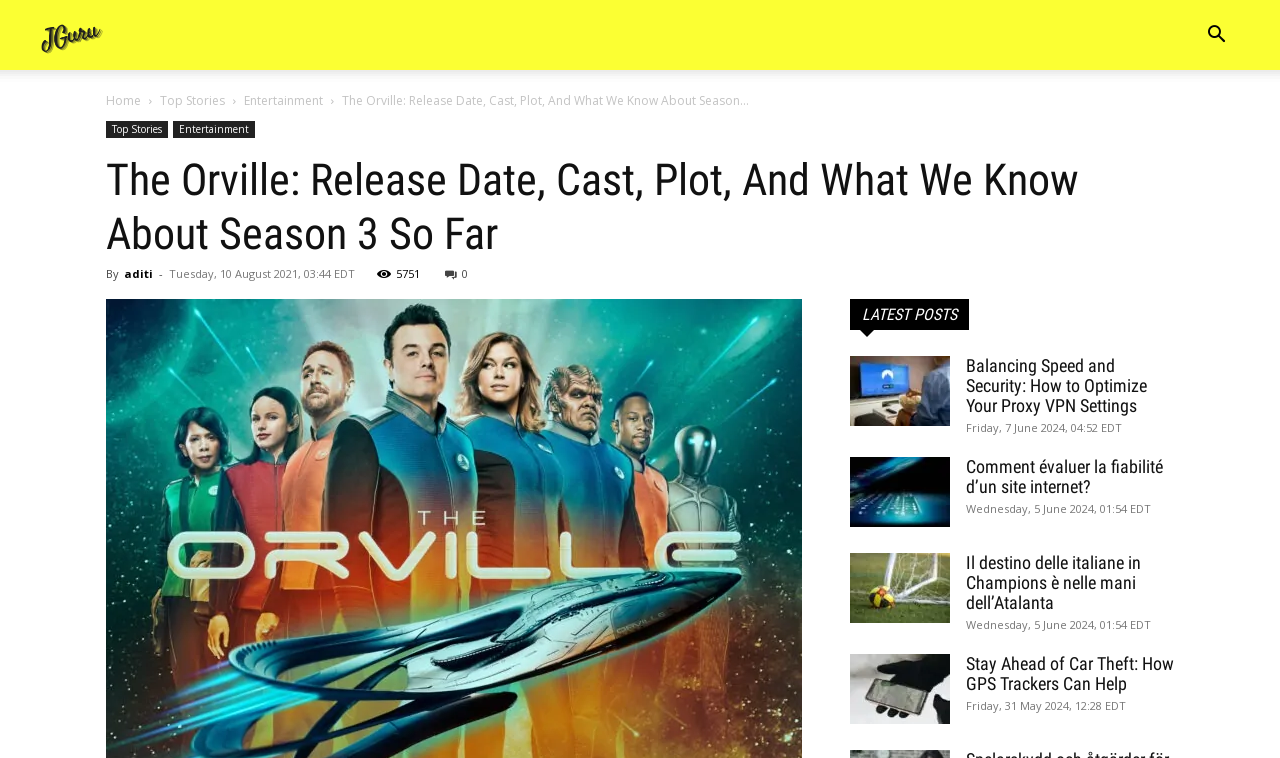Identify and provide the main heading of the webpage.

The Orville: Release Date, Cast, Plot, And What We Know About Season 3 So Far